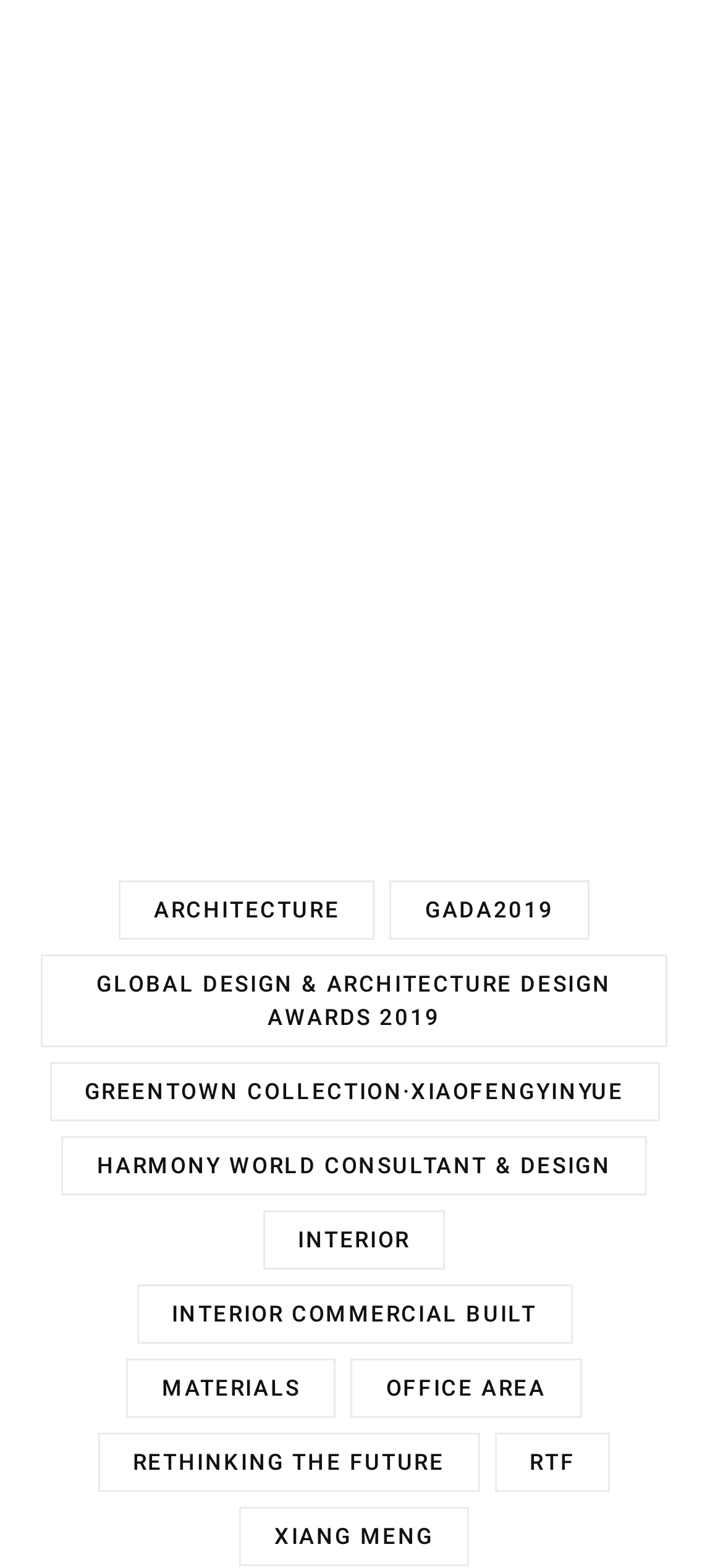What is the name of the collection?
Respond to the question with a single word or phrase according to the image.

GREENTOWN COLLECTION·XIAOFENGYINYUE